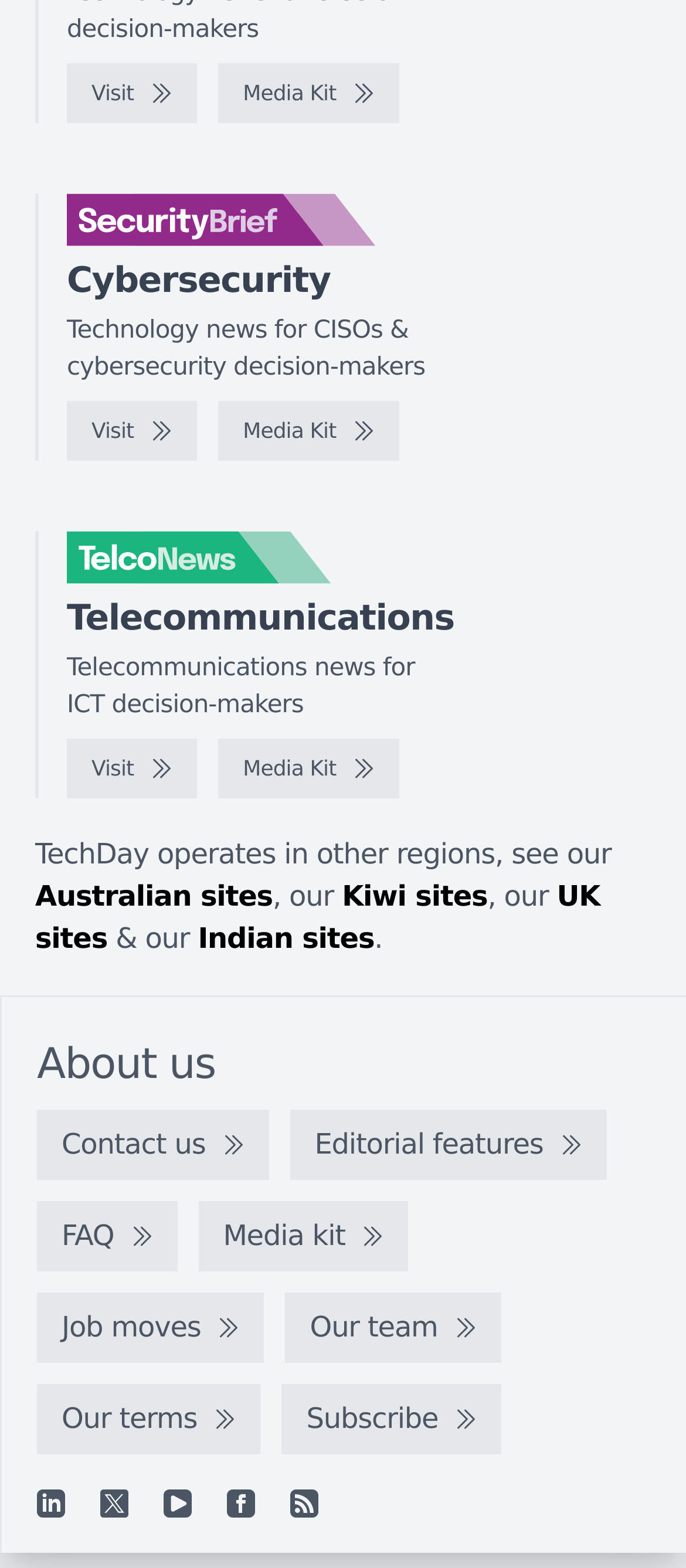Can you provide the bounding box coordinates for the element that should be clicked to implement the instruction: "Check the Australian sites"?

[0.051, 0.561, 0.397, 0.582]